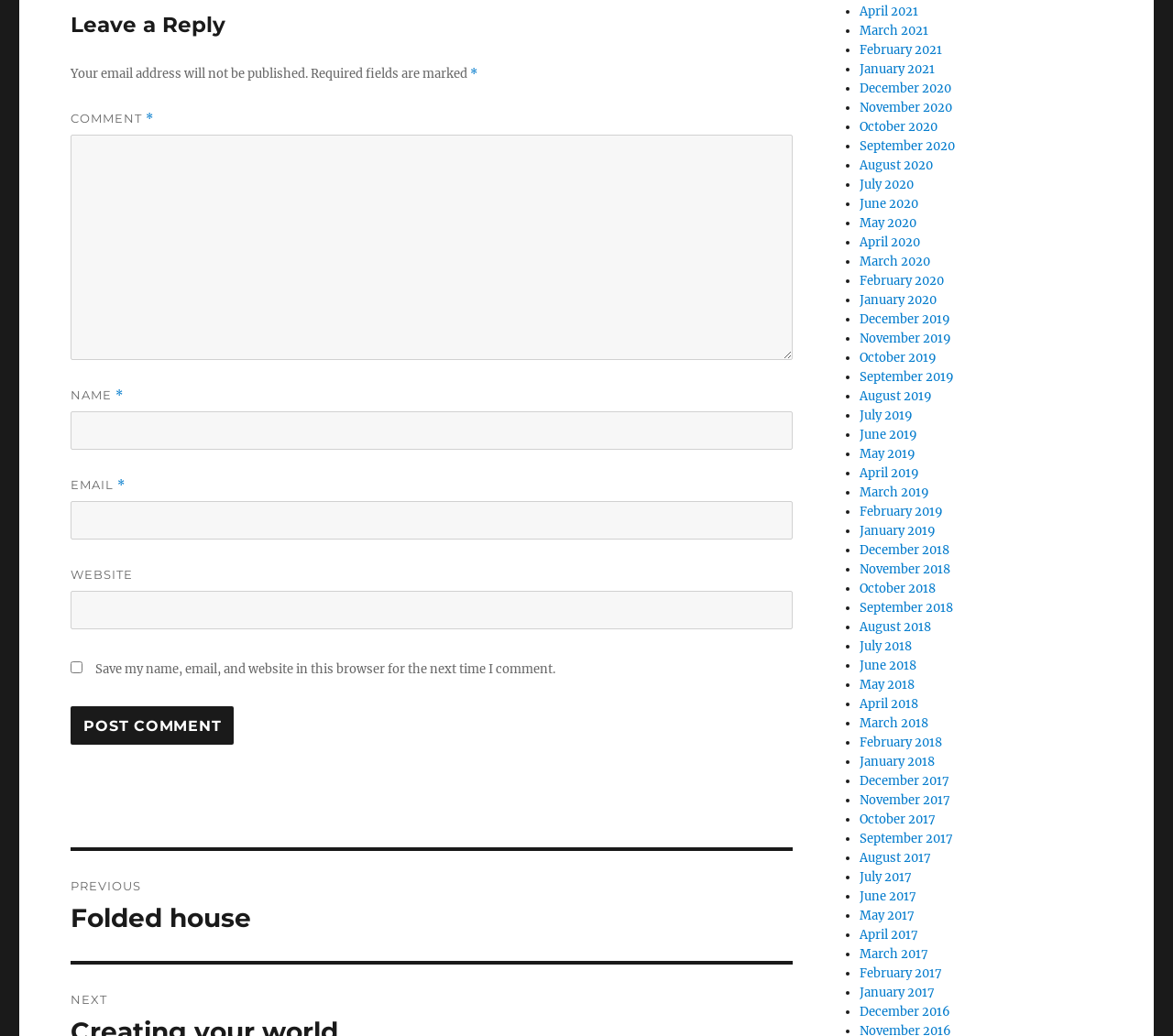Find the bounding box coordinates of the clickable element required to execute the following instruction: "View previous post". Provide the coordinates as four float numbers between 0 and 1, i.e., [left, top, right, bottom].

[0.06, 0.822, 0.676, 0.928]